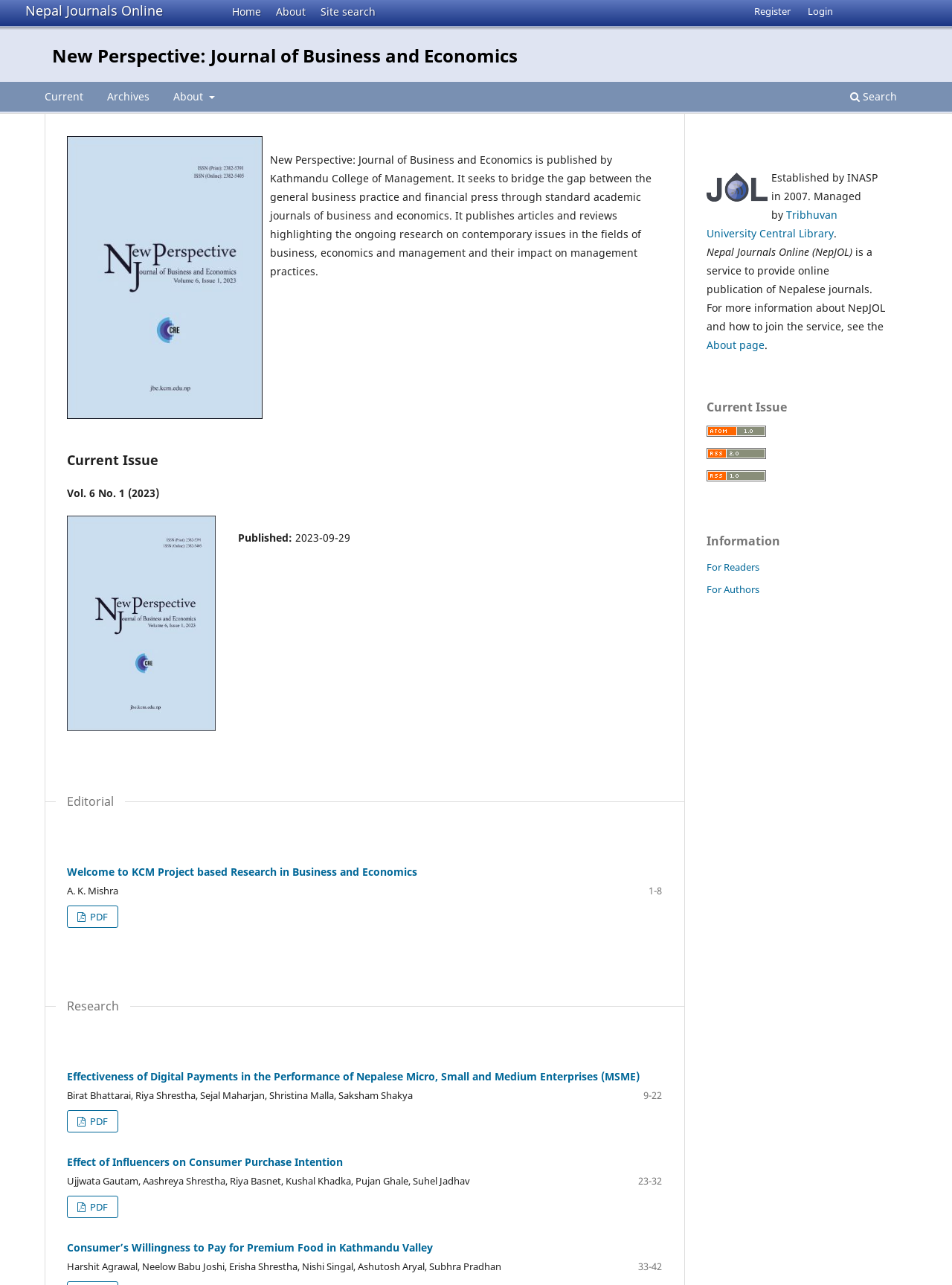Please specify the bounding box coordinates of the region to click in order to perform the following instruction: "Register".

[0.784, 0.0, 0.838, 0.017]